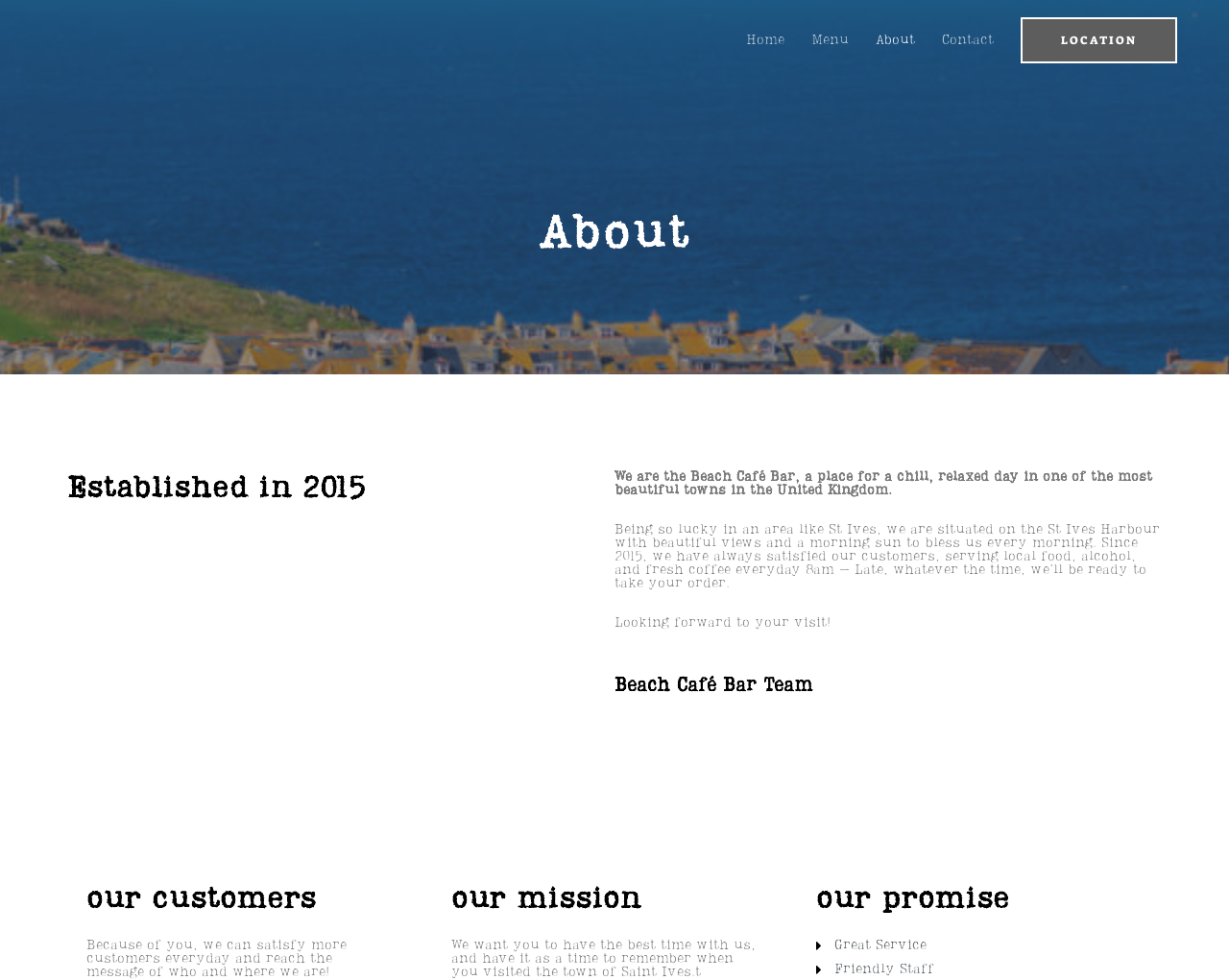Provide a one-word or short-phrase answer to the question:
Where is the Beach Café Bar located?

St Ives Harbour